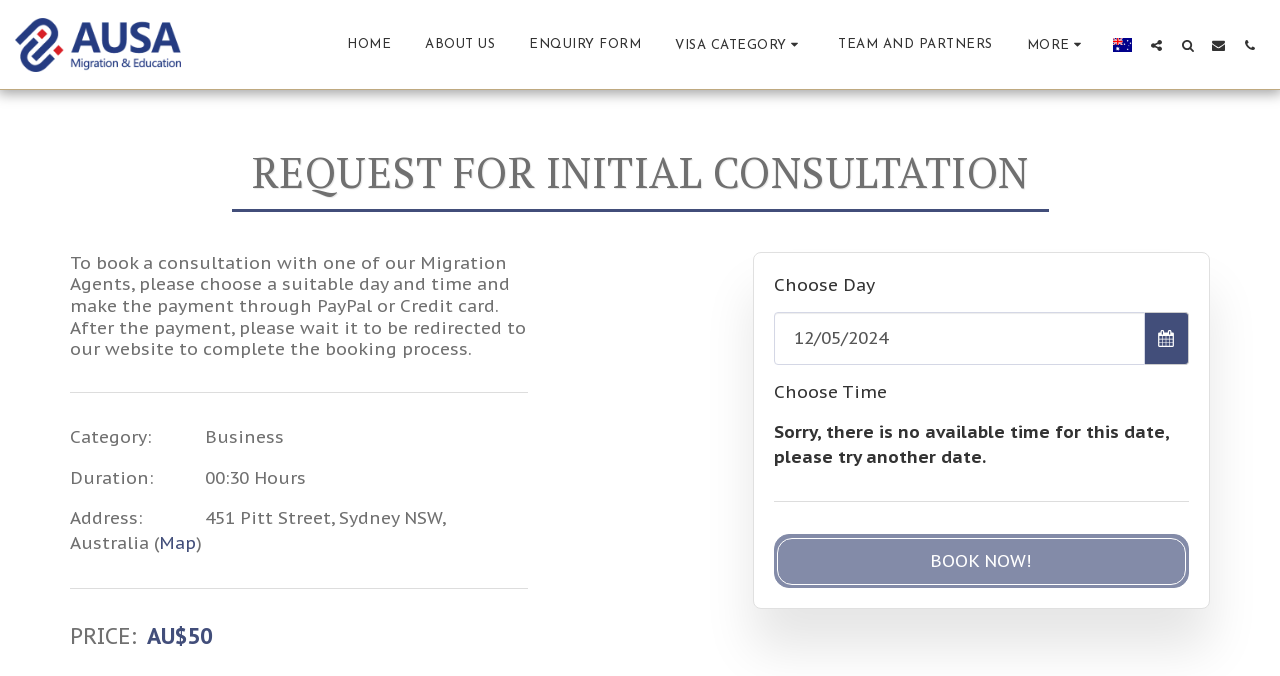Could you identify the text that serves as the heading for this webpage?

REQUEST FOR INITIAL CONSULTATION